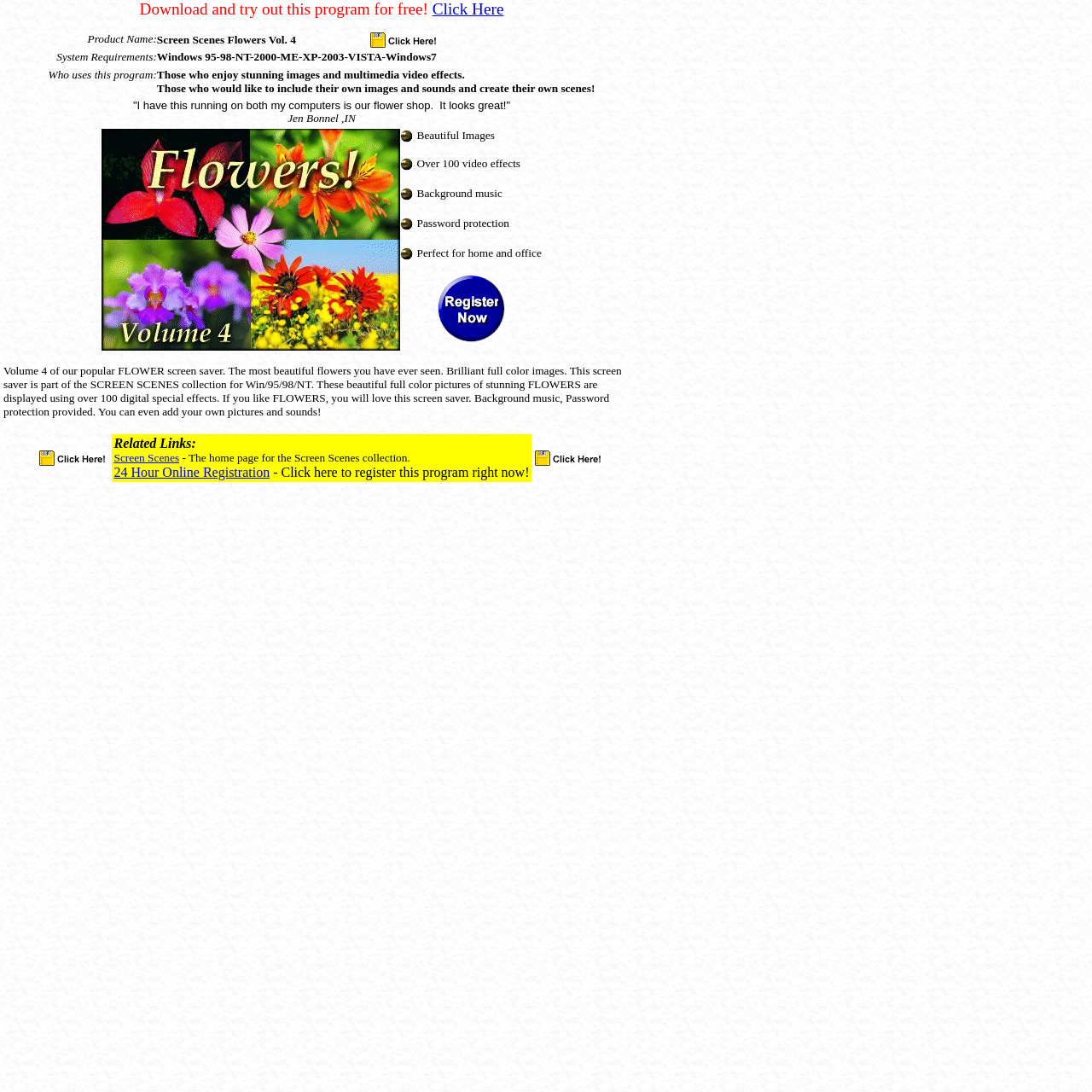Please find the bounding box coordinates of the element's region to be clicked to carry out this instruction: "Visit the 'HOME' page".

None